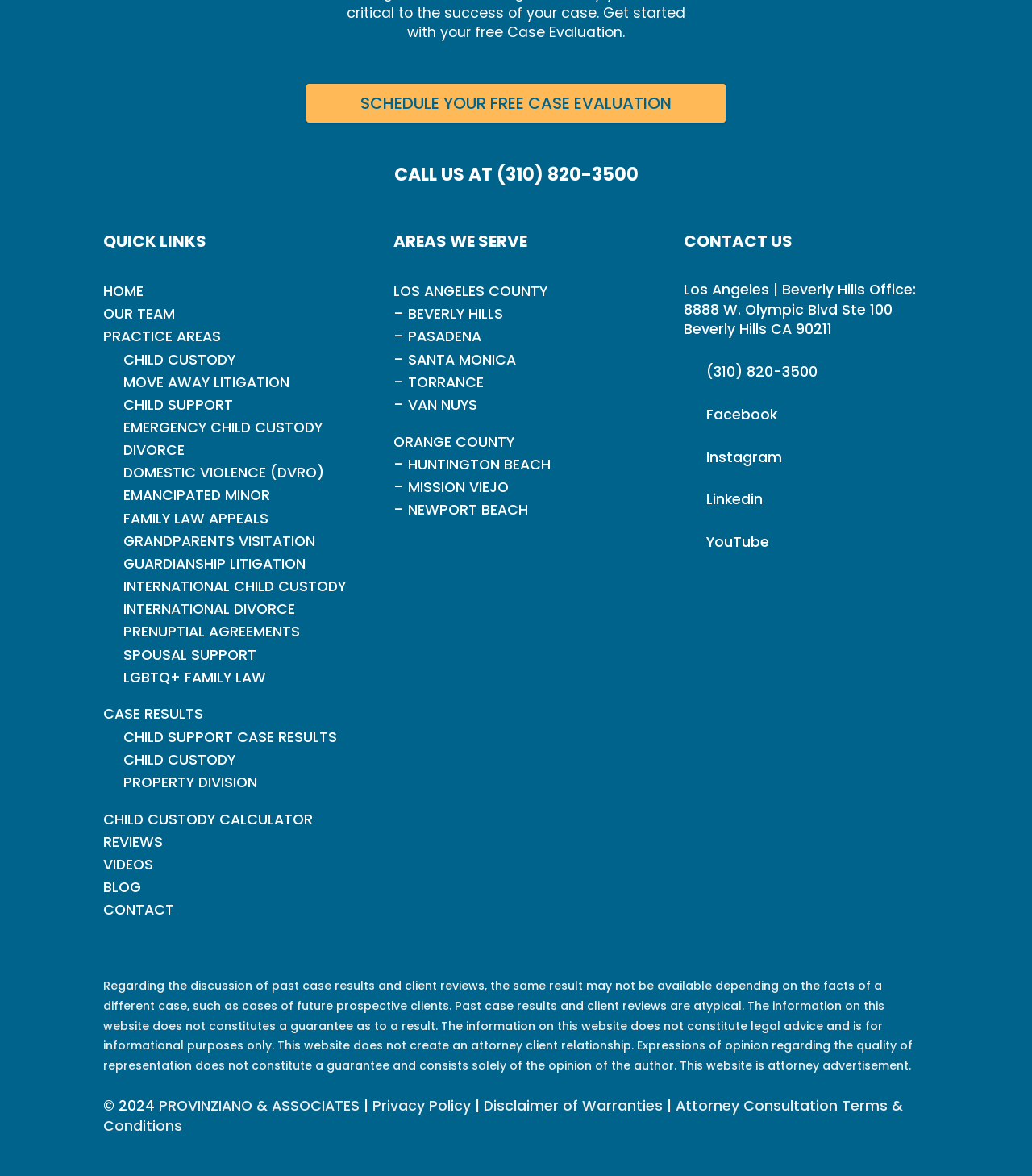Determine the bounding box coordinates of the clickable region to carry out the instruction: "Follow the firm on Facebook".

[0.685, 0.344, 0.753, 0.361]